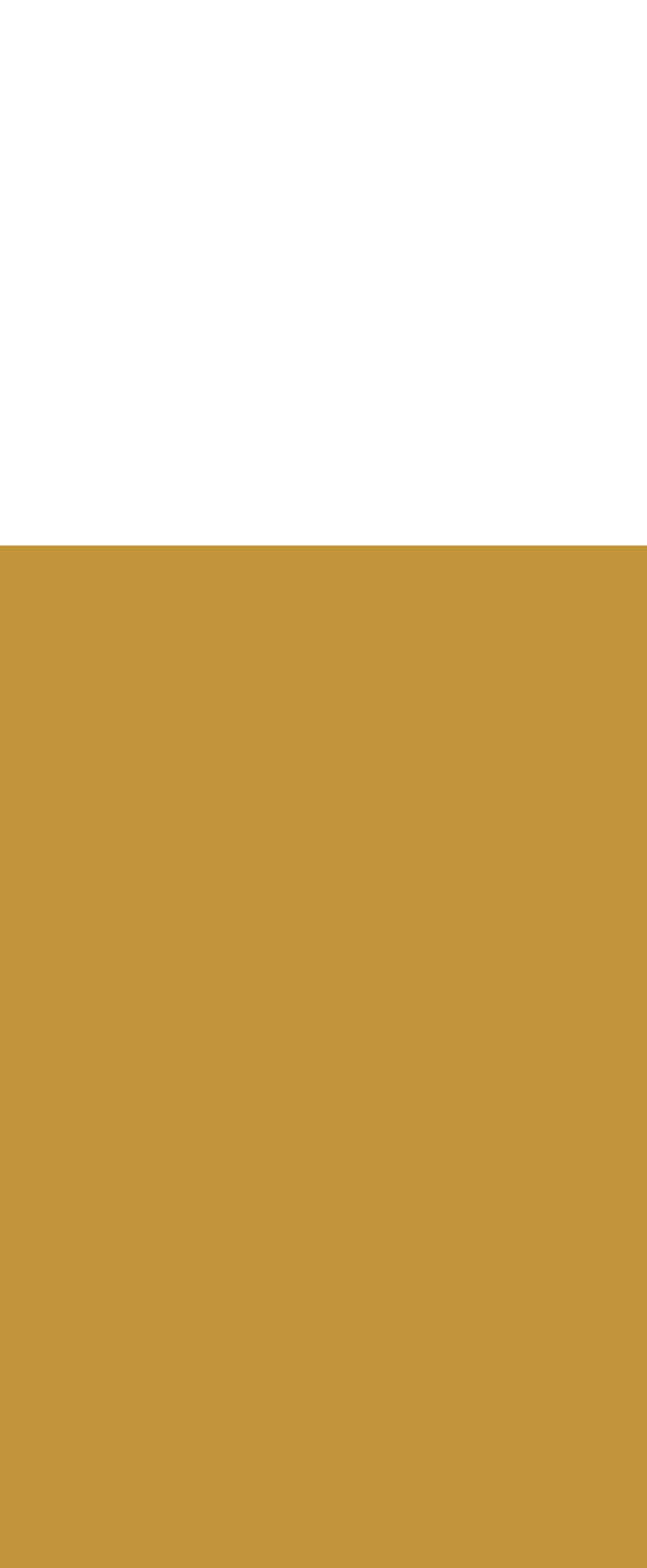Calculate the bounding box coordinates of the UI element given the description: "MixtMode".

None